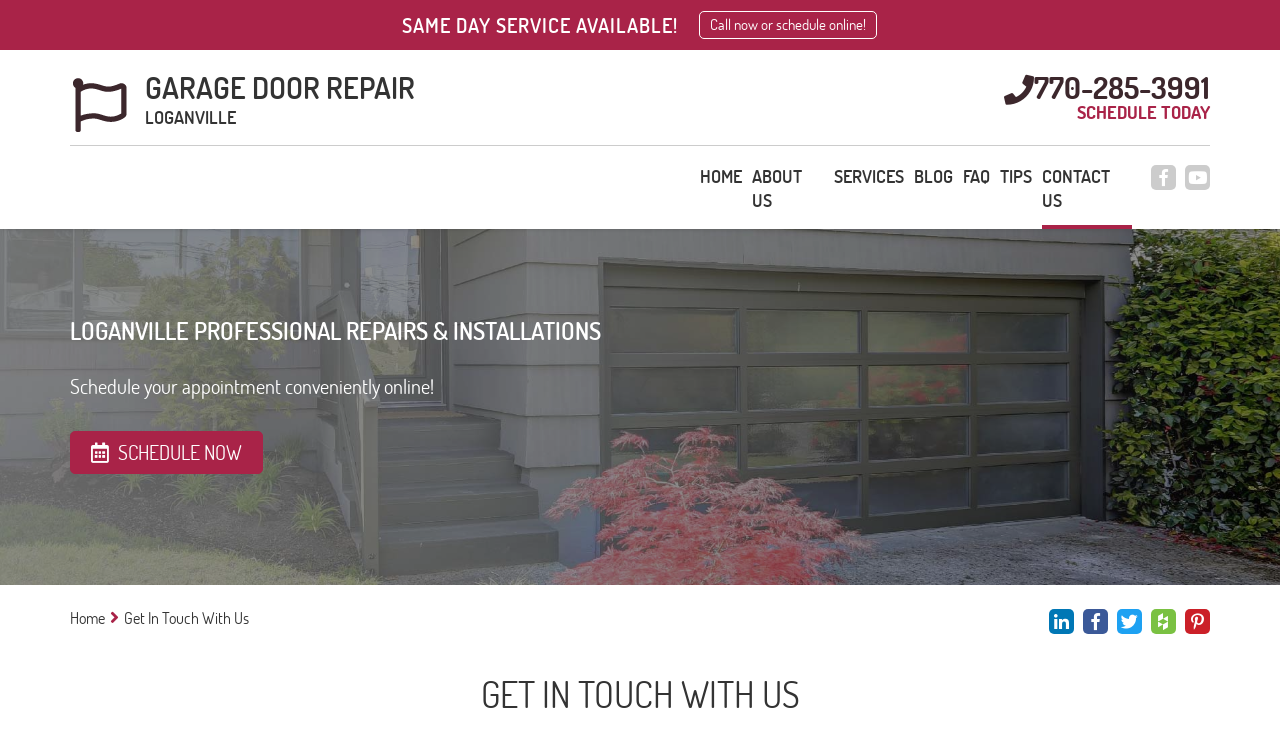Locate the bounding box coordinates of the element's region that should be clicked to carry out the following instruction: "Visit the 'HOME' page". The coordinates need to be four float numbers between 0 and 1, i.e., [left, top, right, bottom].

[0.055, 0.218, 0.088, 0.277]